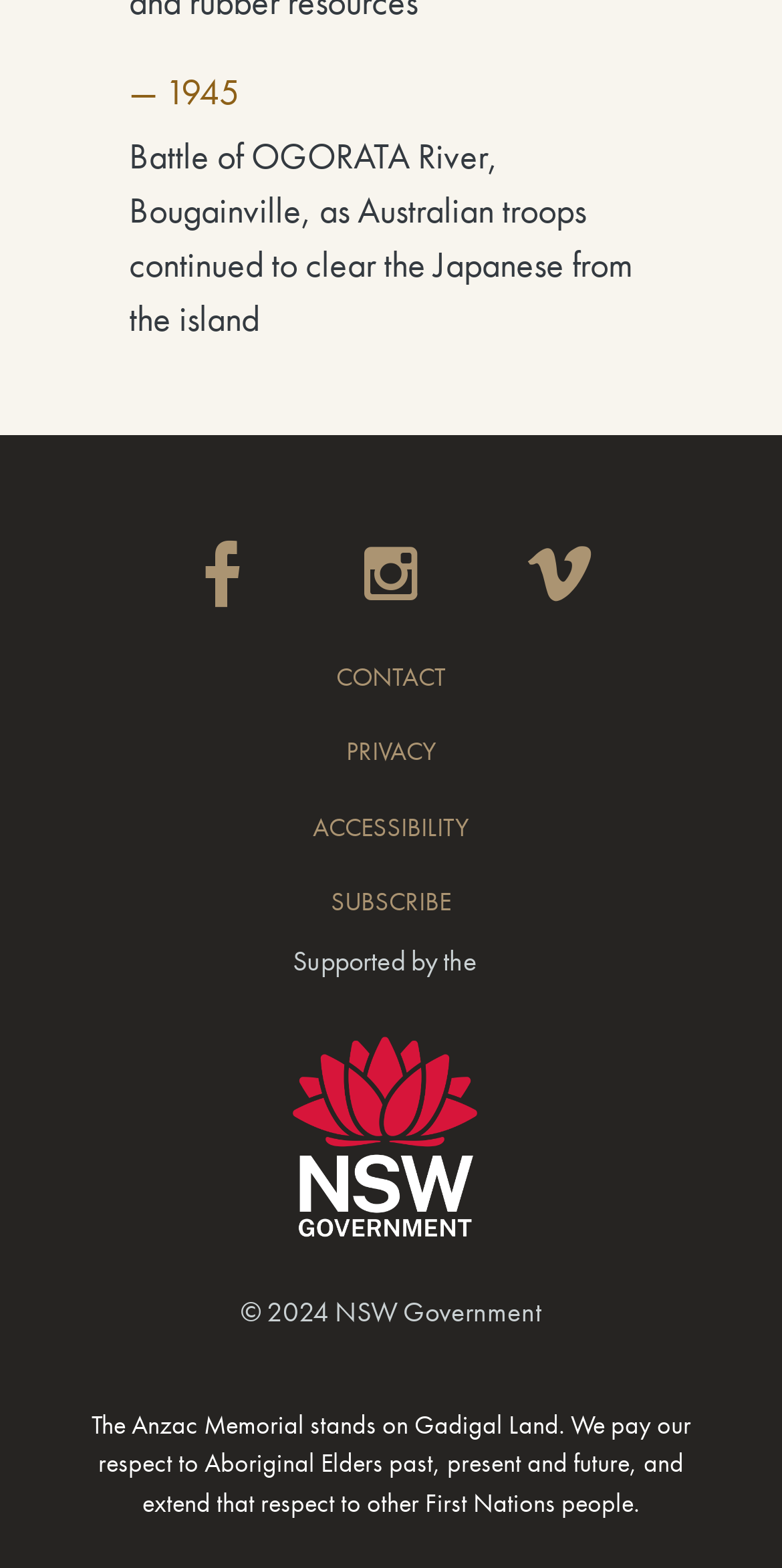What is the logo displayed at the bottom of the page?
Answer the question using a single word or phrase, according to the image.

NSW Government logo